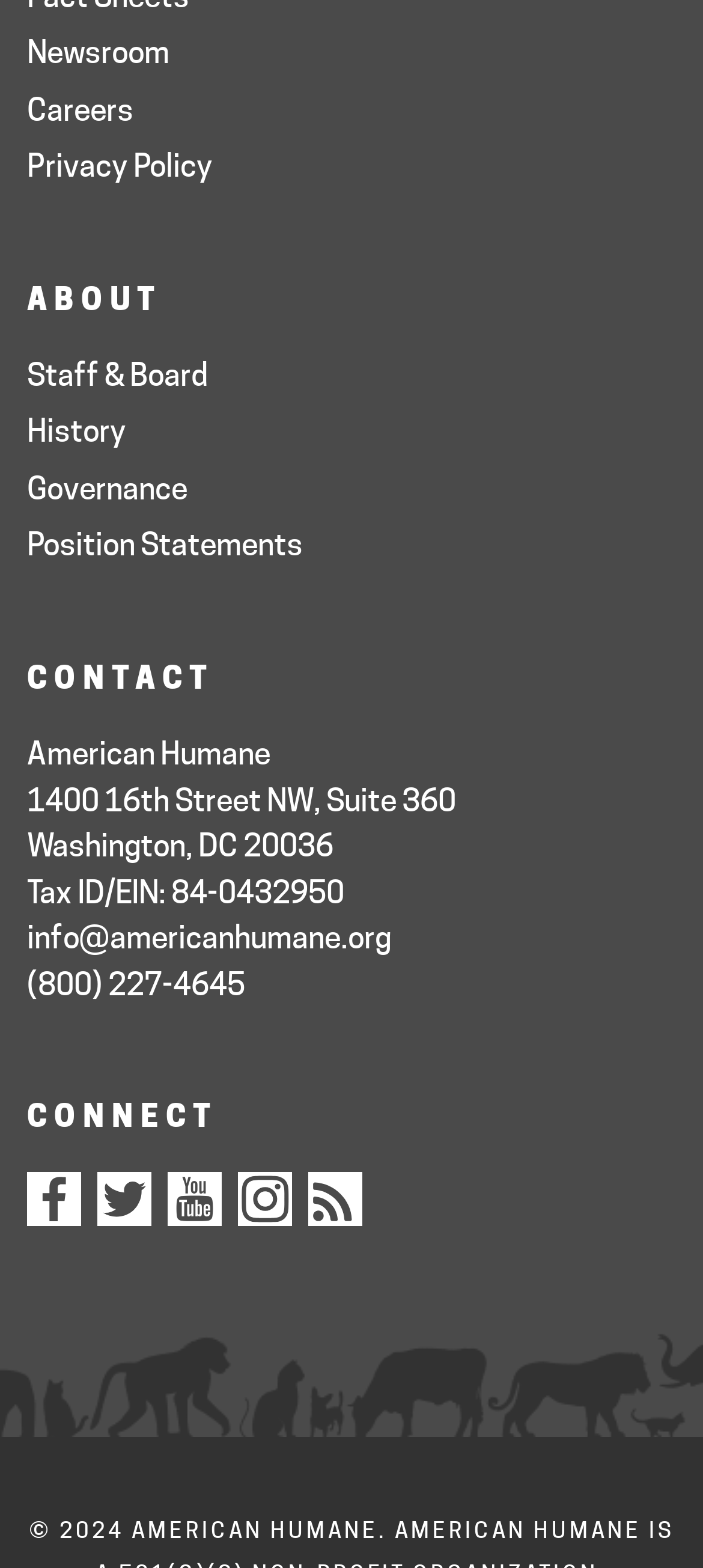Locate the bounding box coordinates of the clickable region necessary to complete the following instruction: "View Staff & Board". Provide the coordinates in the format of four float numbers between 0 and 1, i.e., [left, top, right, bottom].

[0.038, 0.228, 0.295, 0.251]